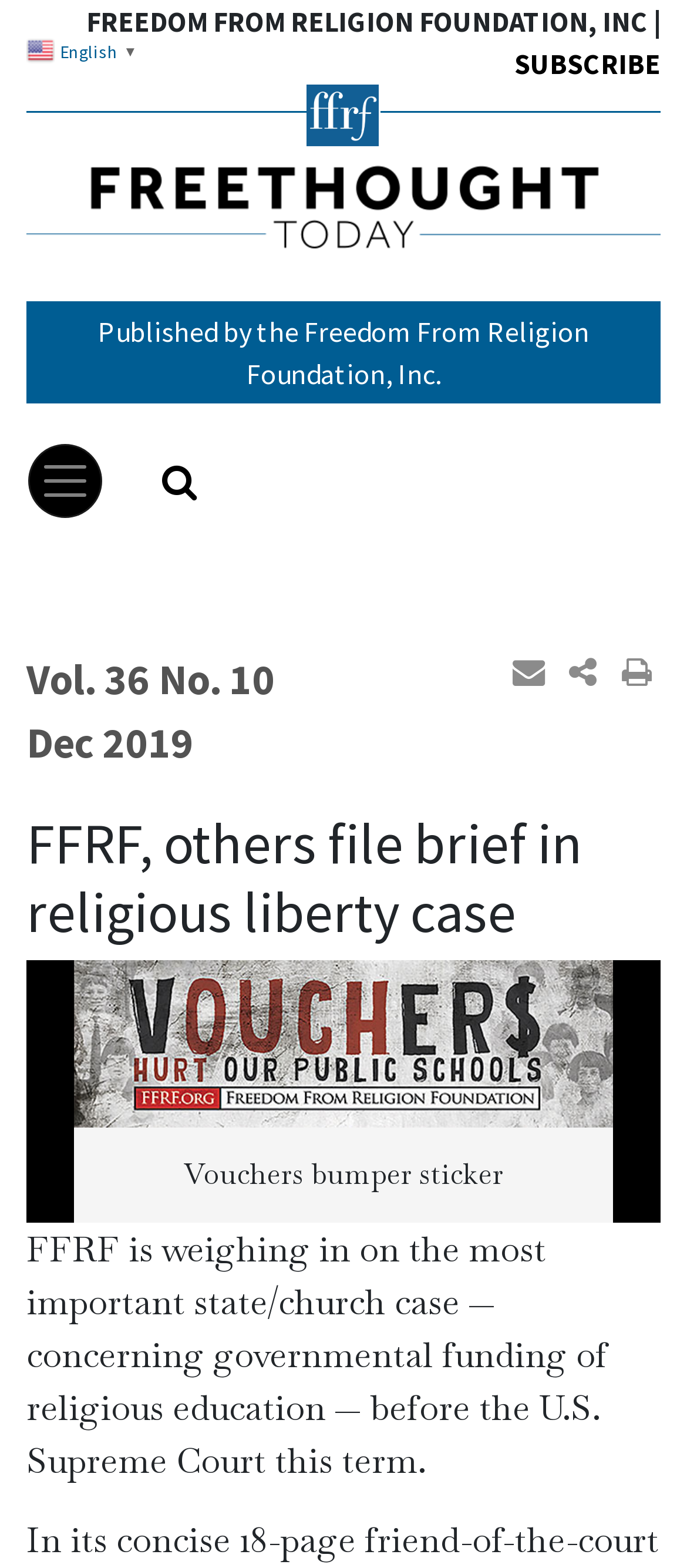What is the volume and issue number of the publication?
Look at the image and provide a short answer using one word or a phrase.

Vol. 36 No. 10